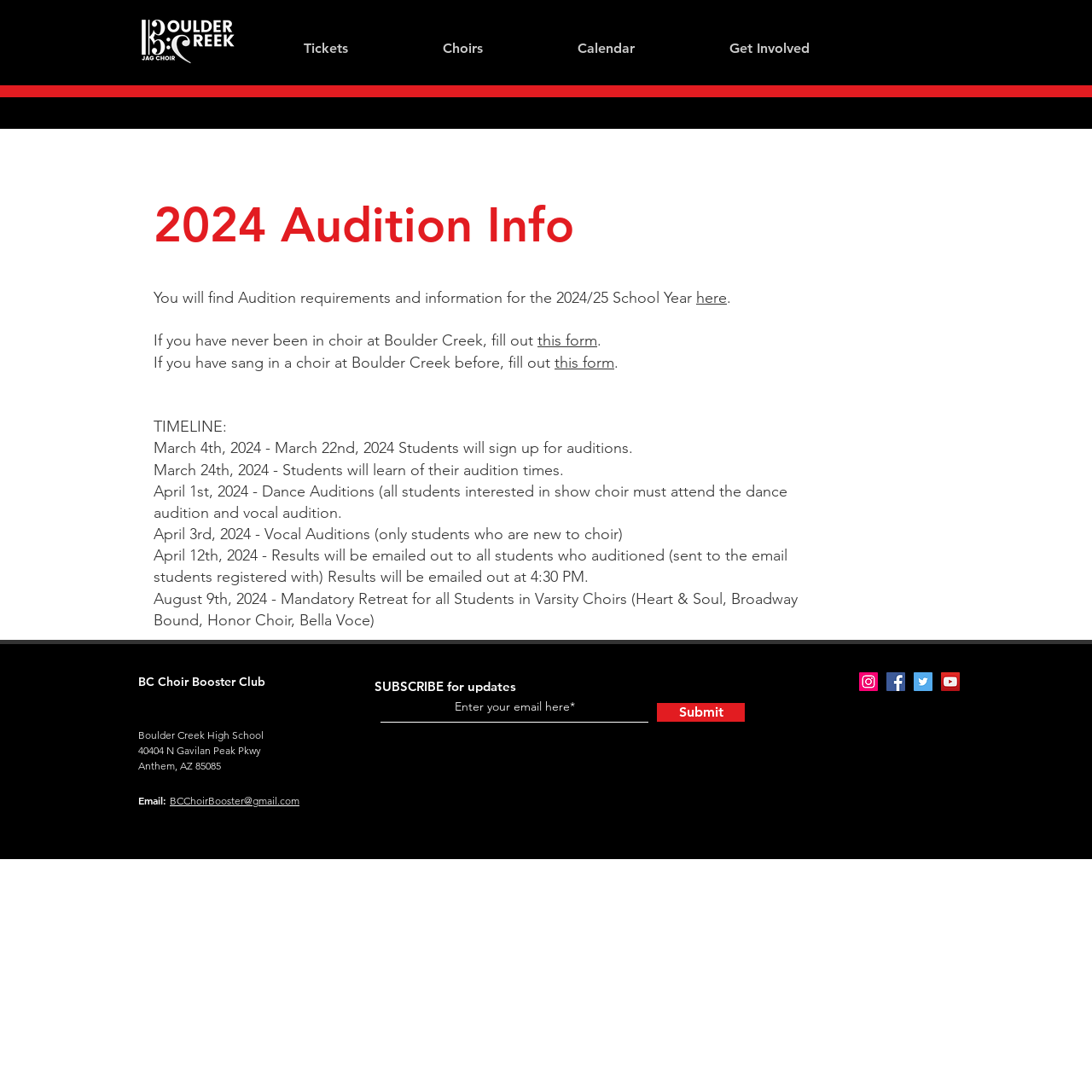Identify the bounding box coordinates of the part that should be clicked to carry out this instruction: "Enter your email here".

[0.348, 0.634, 0.594, 0.662]